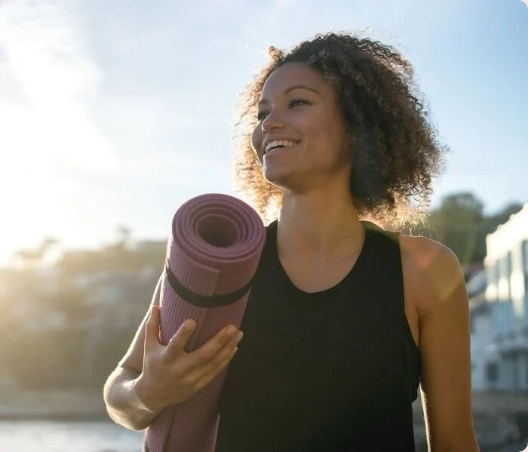What is the color of the woman's top?
Please describe in detail the information shown in the image to answer the question.

The caption specifically states that the woman is dressed in a 'sleeveless black top', which directly answers the question about the color of her top.